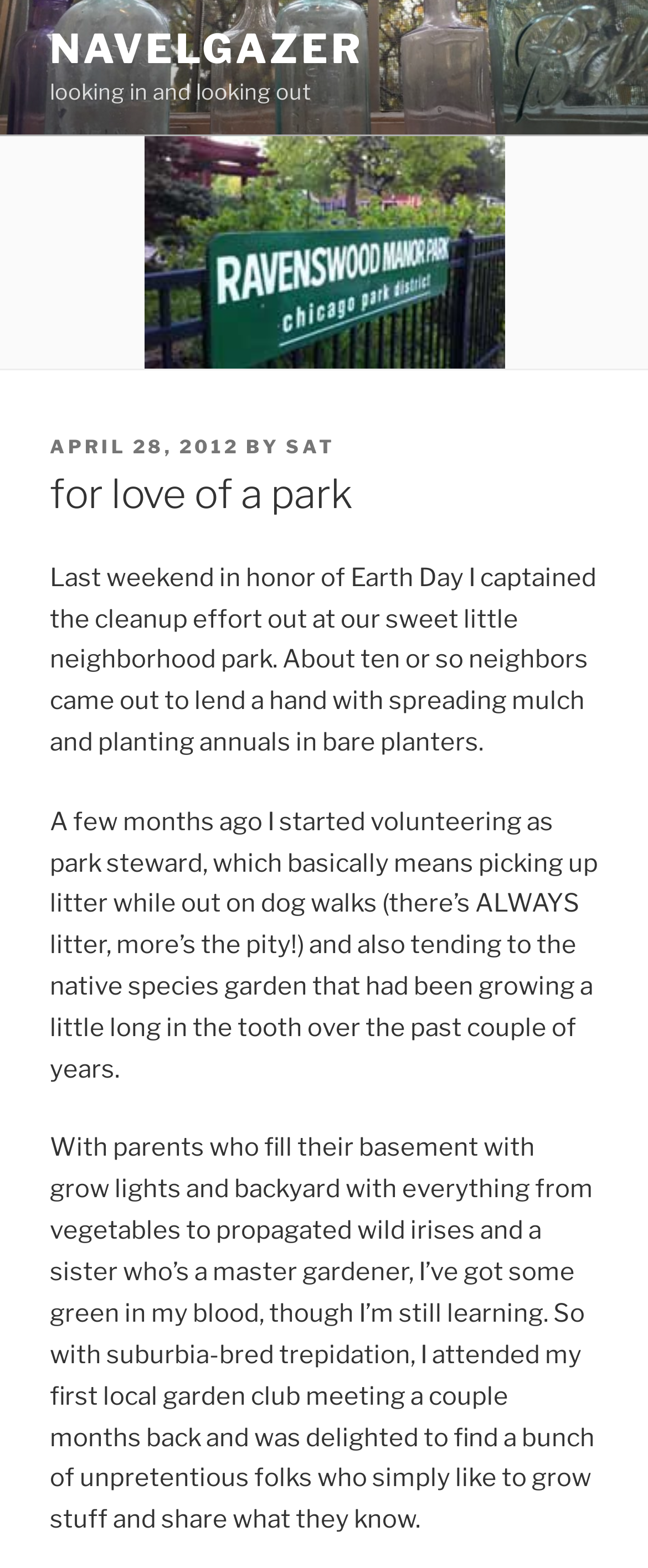Determine the bounding box coordinates of the UI element described by: "April 28, 2012May 13, 2012".

[0.077, 0.278, 0.369, 0.292]